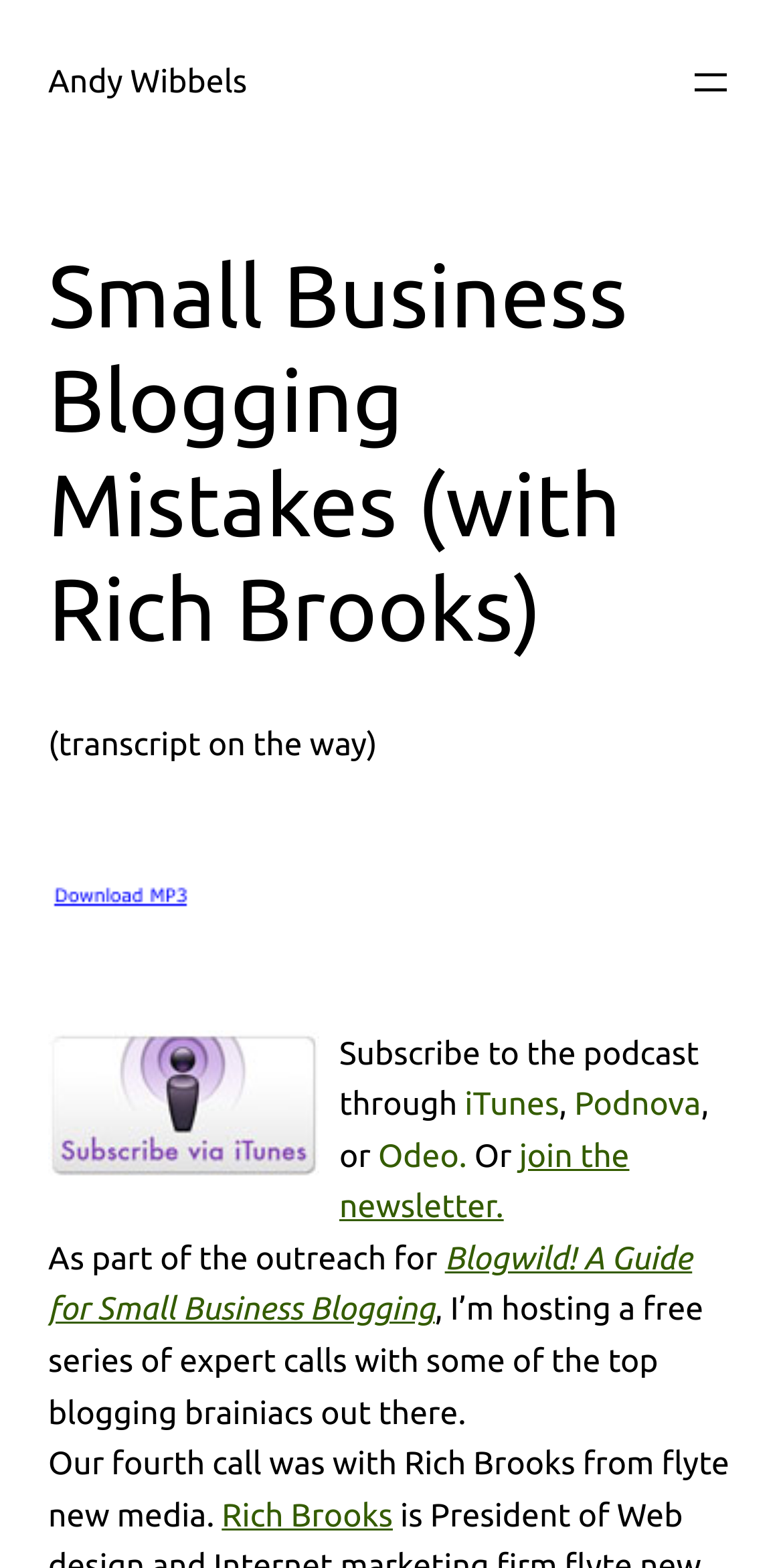Determine the bounding box coordinates of the clickable element necessary to fulfill the instruction: "Download the MP3 File". Provide the coordinates as four float numbers within the 0 to 1 range, i.e., [left, top, right, bottom].

[0.062, 0.564, 0.246, 0.587]